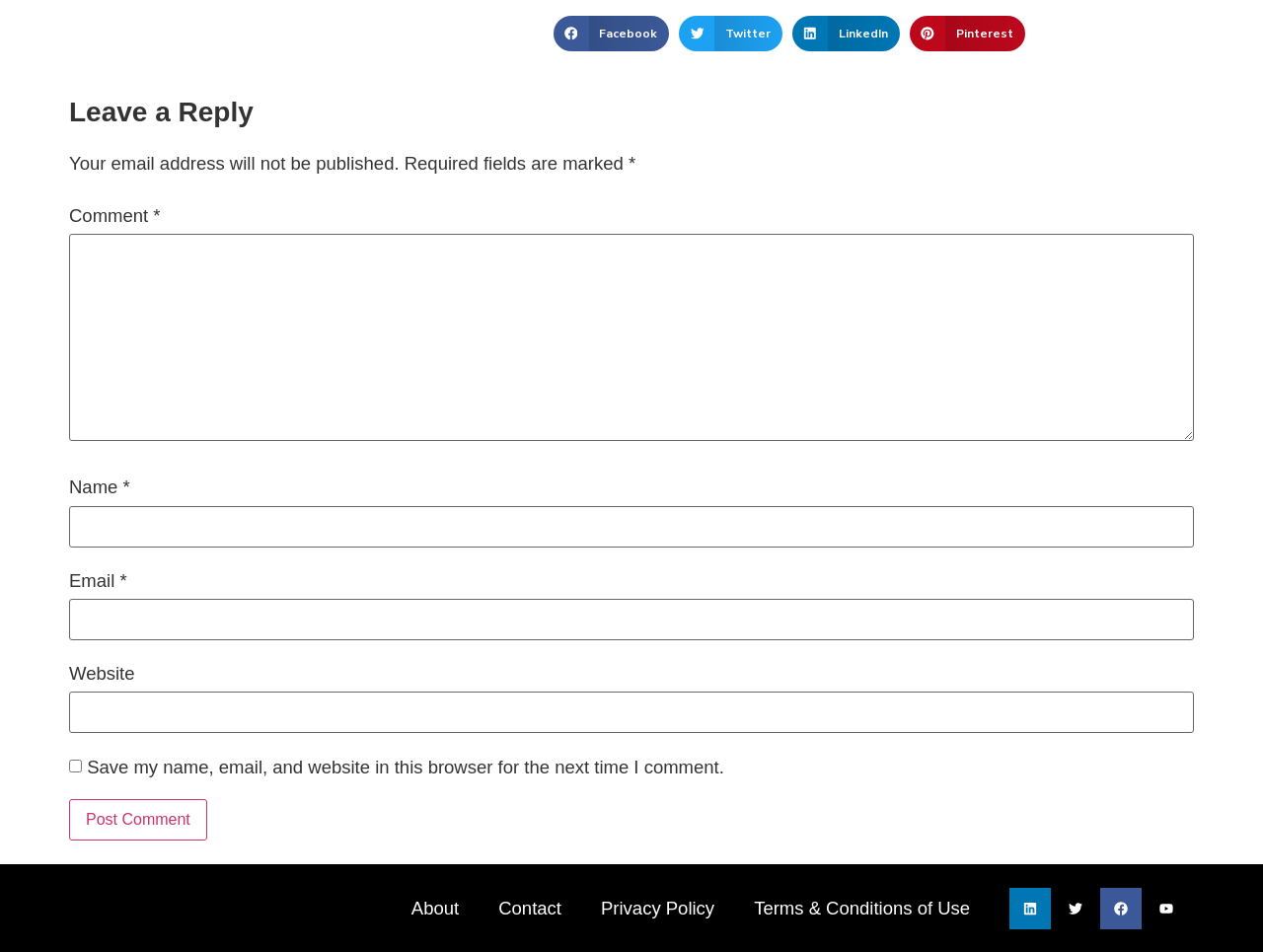Could you highlight the region that needs to be clicked to execute the instruction: "Visit the About page"?

[0.31, 0.931, 0.379, 0.978]